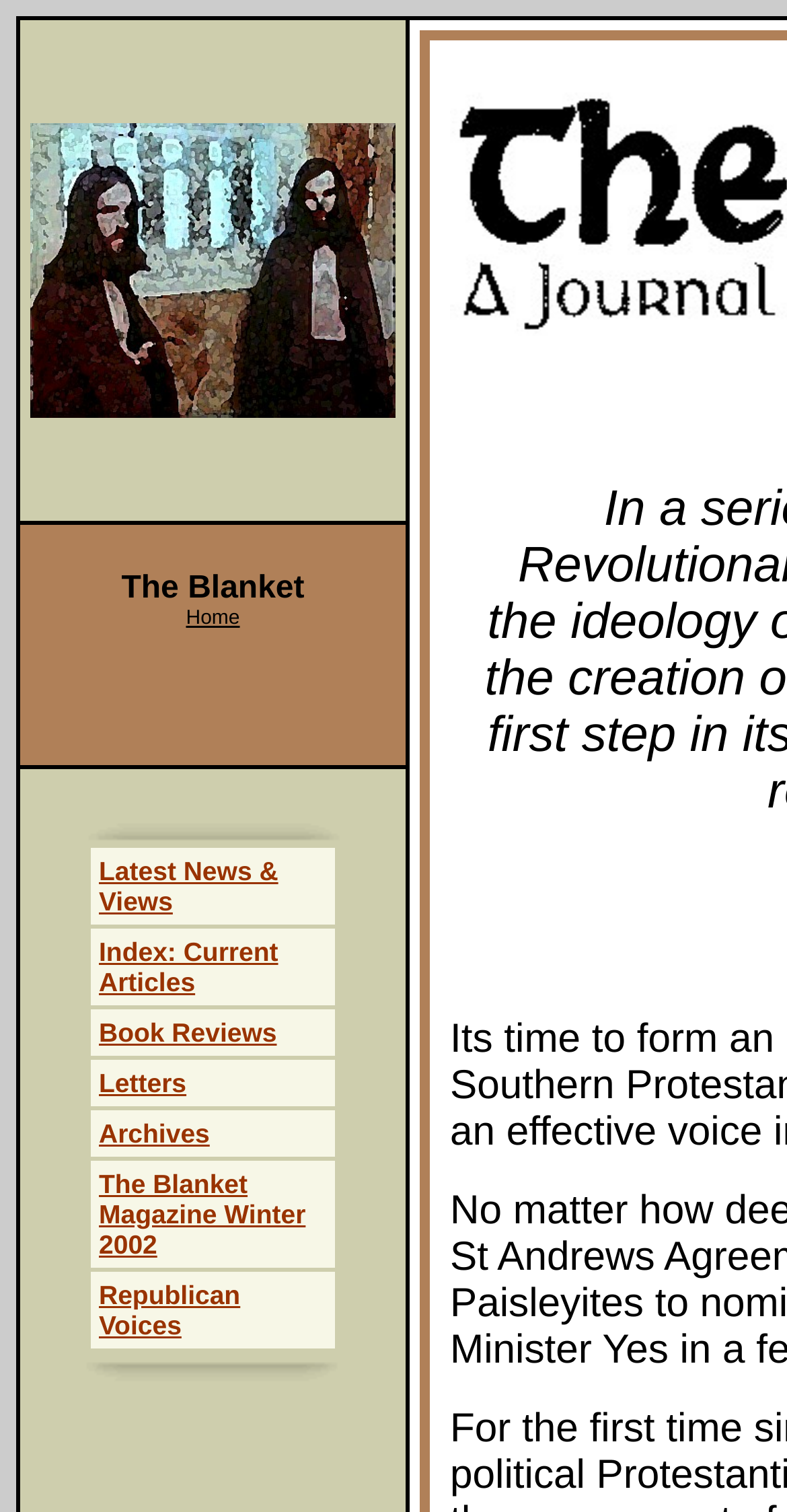Show the bounding box coordinates of the element that should be clicked to complete the task: "View Latest News & Views".

[0.126, 0.566, 0.354, 0.606]